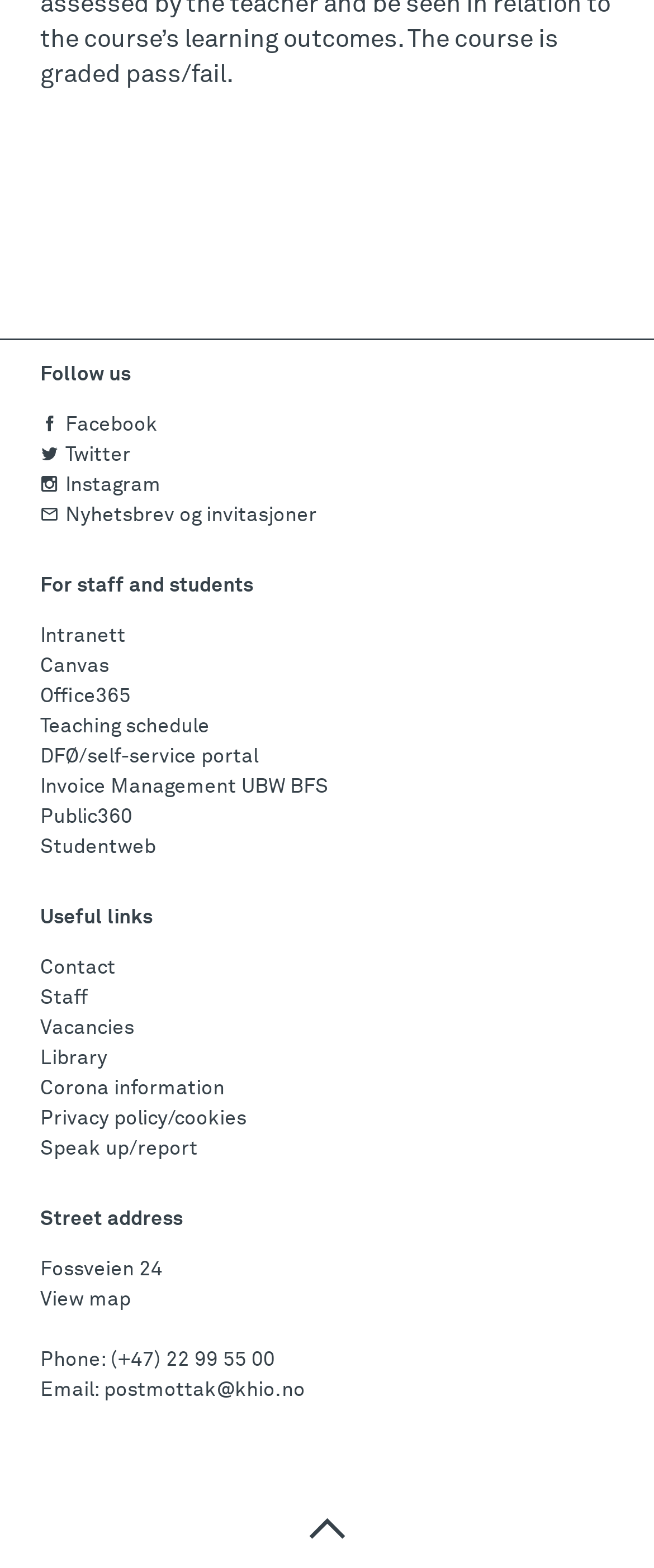Identify the bounding box coordinates of the area that should be clicked in order to complete the given instruction: "Follow us on Facebook". The bounding box coordinates should be four float numbers between 0 and 1, i.e., [left, top, right, bottom].

[0.062, 0.265, 0.241, 0.278]